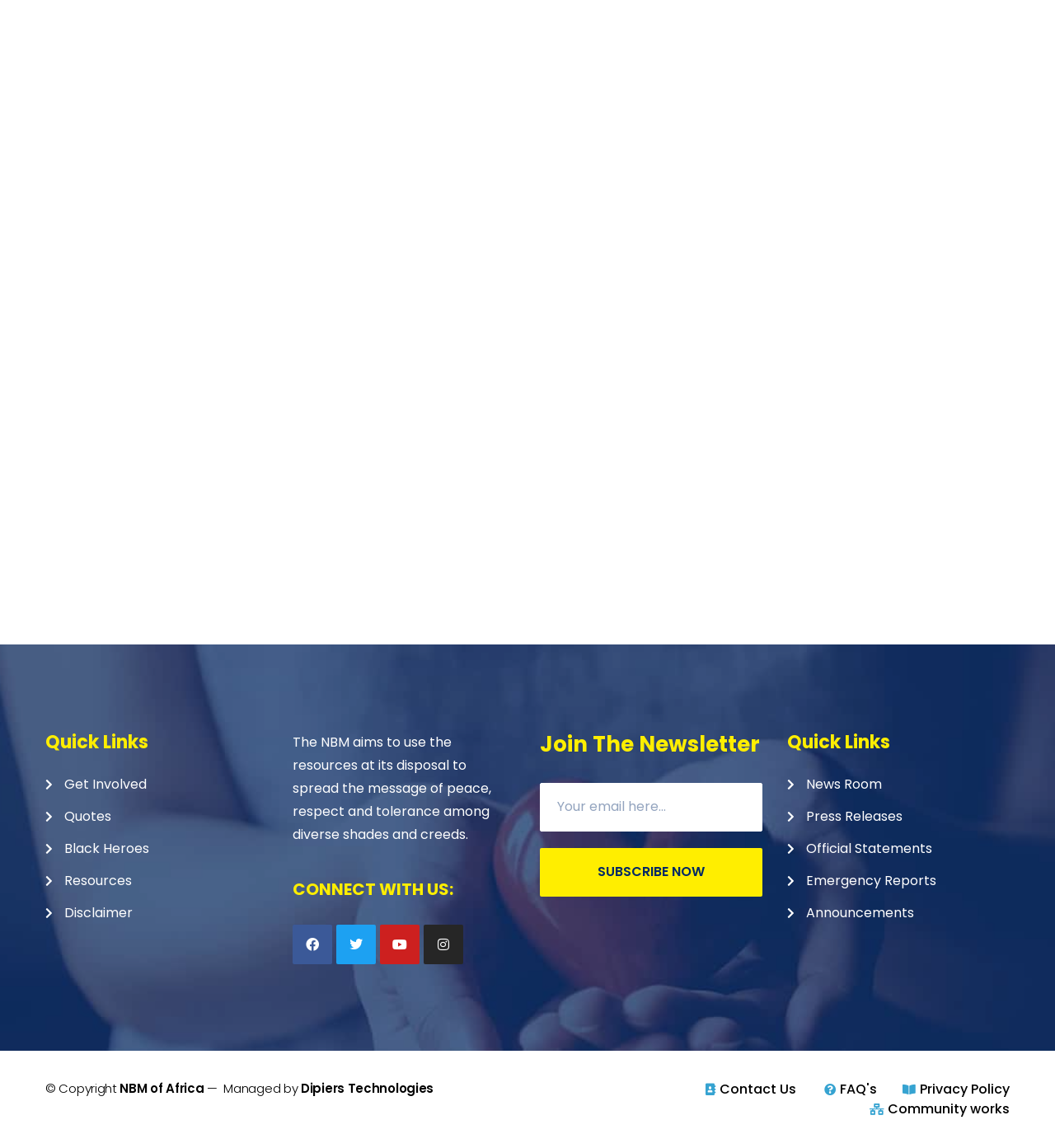Review the image closely and give a comprehensive answer to the question: How can someone connect with NBM on social media?

The webpage provides links to NBM's social media profiles, including Facebook, Twitter, Youtube, and Instagram, which can be found under the 'CONNECT WITH US:' heading. This suggests that someone can connect with NBM on these social media platforms.